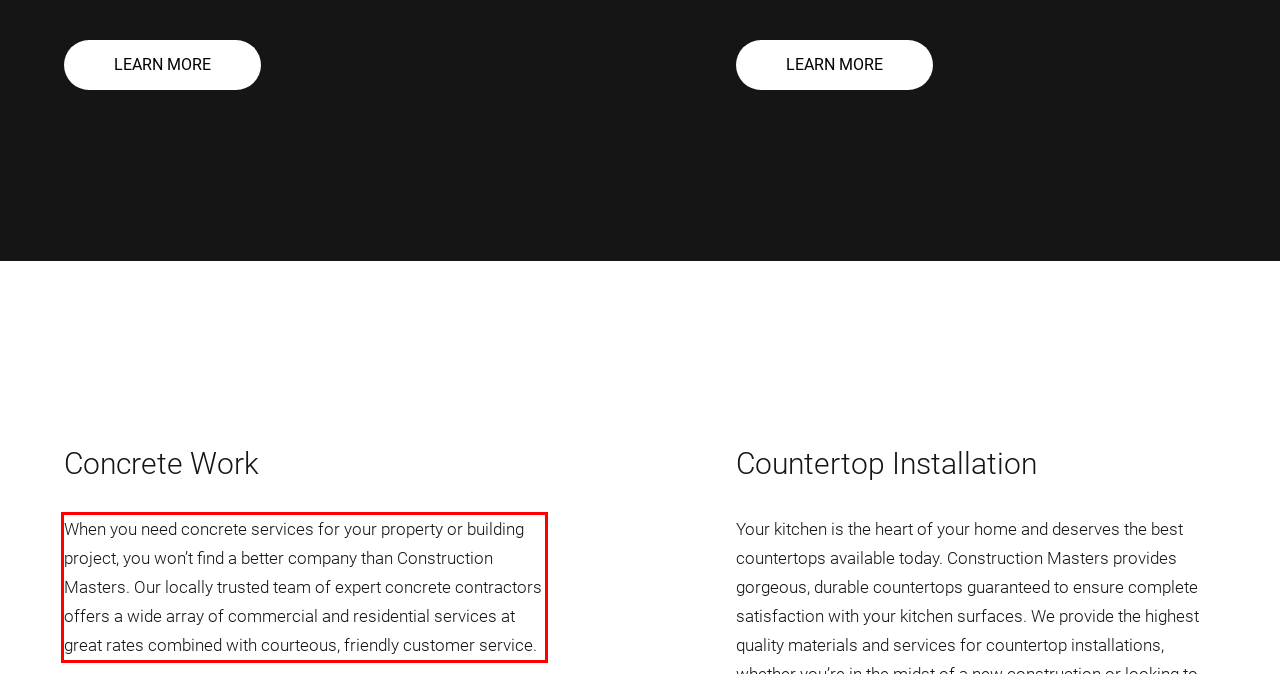You have a screenshot of a webpage with a UI element highlighted by a red bounding box. Use OCR to obtain the text within this highlighted area.

When you need concrete services for your property or building project, you won’t find a better company than Construction Masters. Our locally trusted team of expert concrete contractors offers a wide array of commercial and residential services at great rates combined with courteous, friendly customer service.